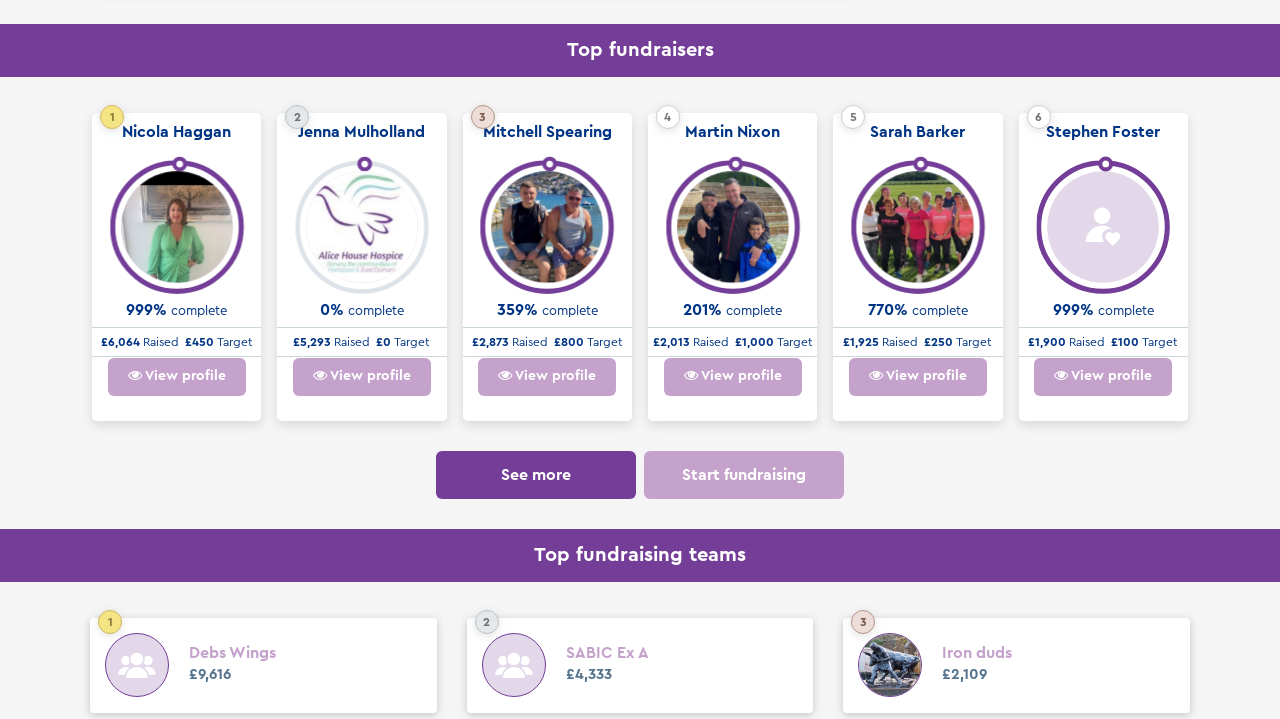How much has Stephen Foster raised?
Look at the image and respond with a one-word or short phrase answer.

£1,900